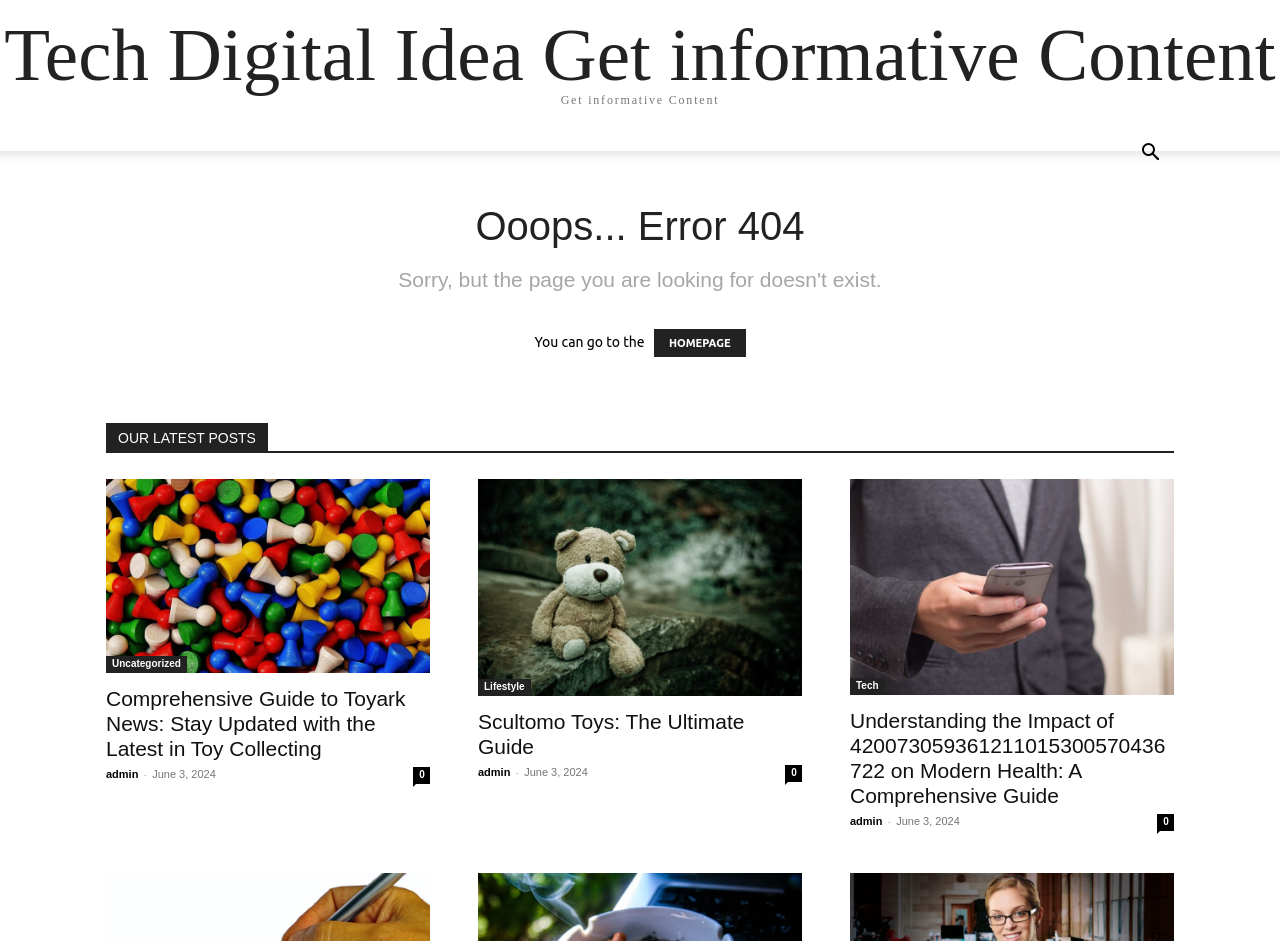What is the error code displayed on the page?
Give a detailed and exhaustive answer to the question.

The error code is displayed as 'Ooops... Error 404' in the StaticText element, indicating that the requested page was not found.